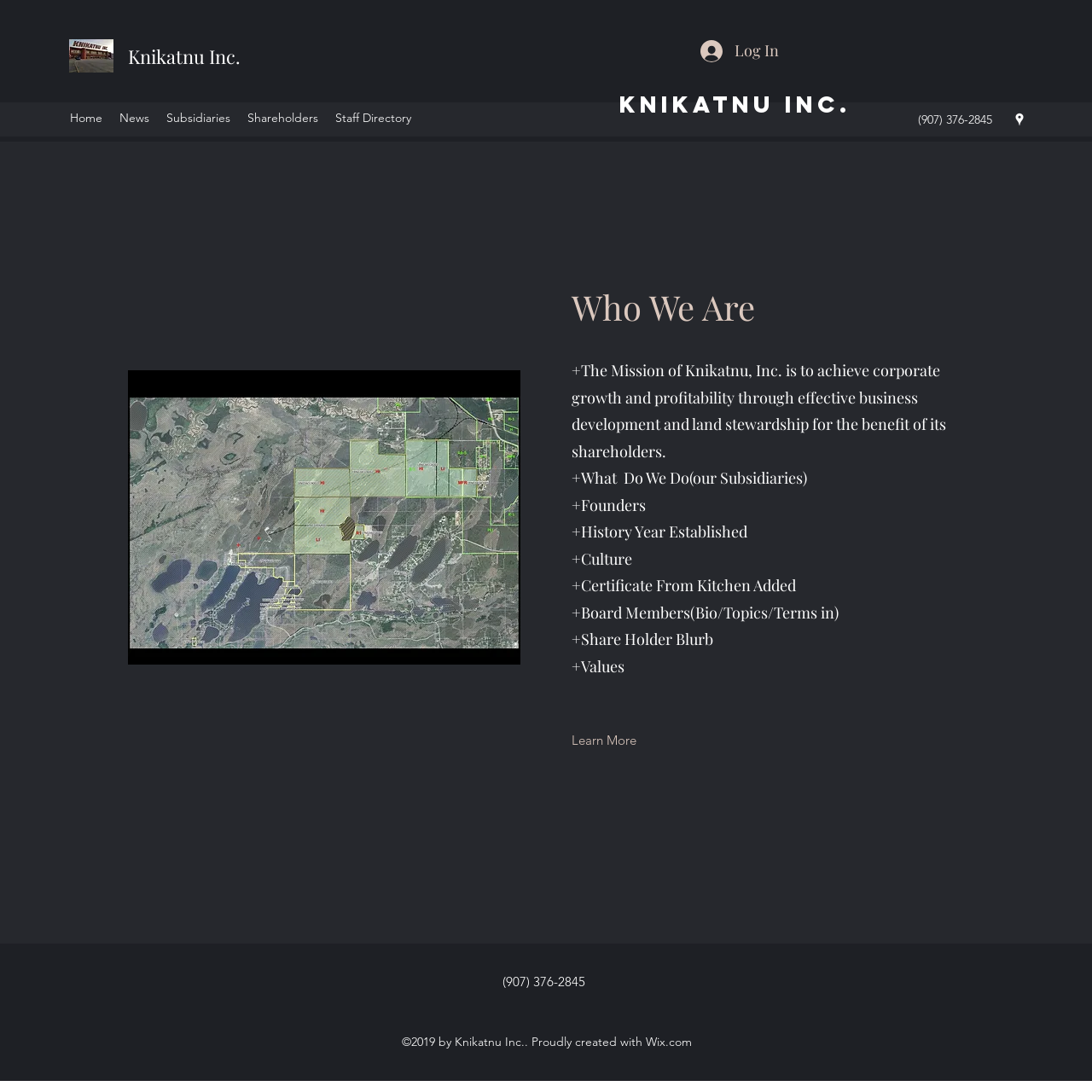Please find the top heading of the webpage and generate its text.

Who We Are